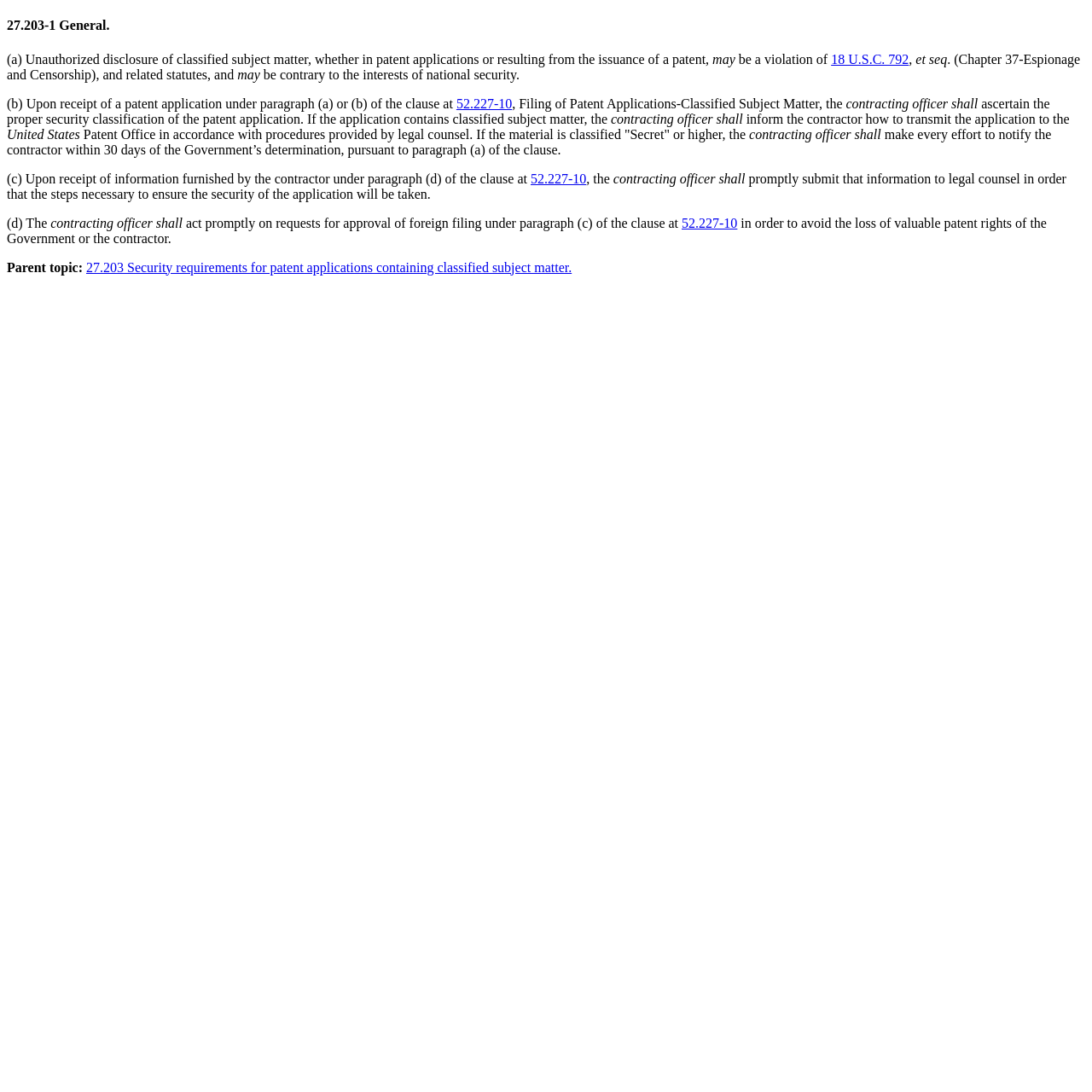Provide the bounding box coordinates for the UI element that is described as: "52.227-10".

[0.486, 0.157, 0.537, 0.17]